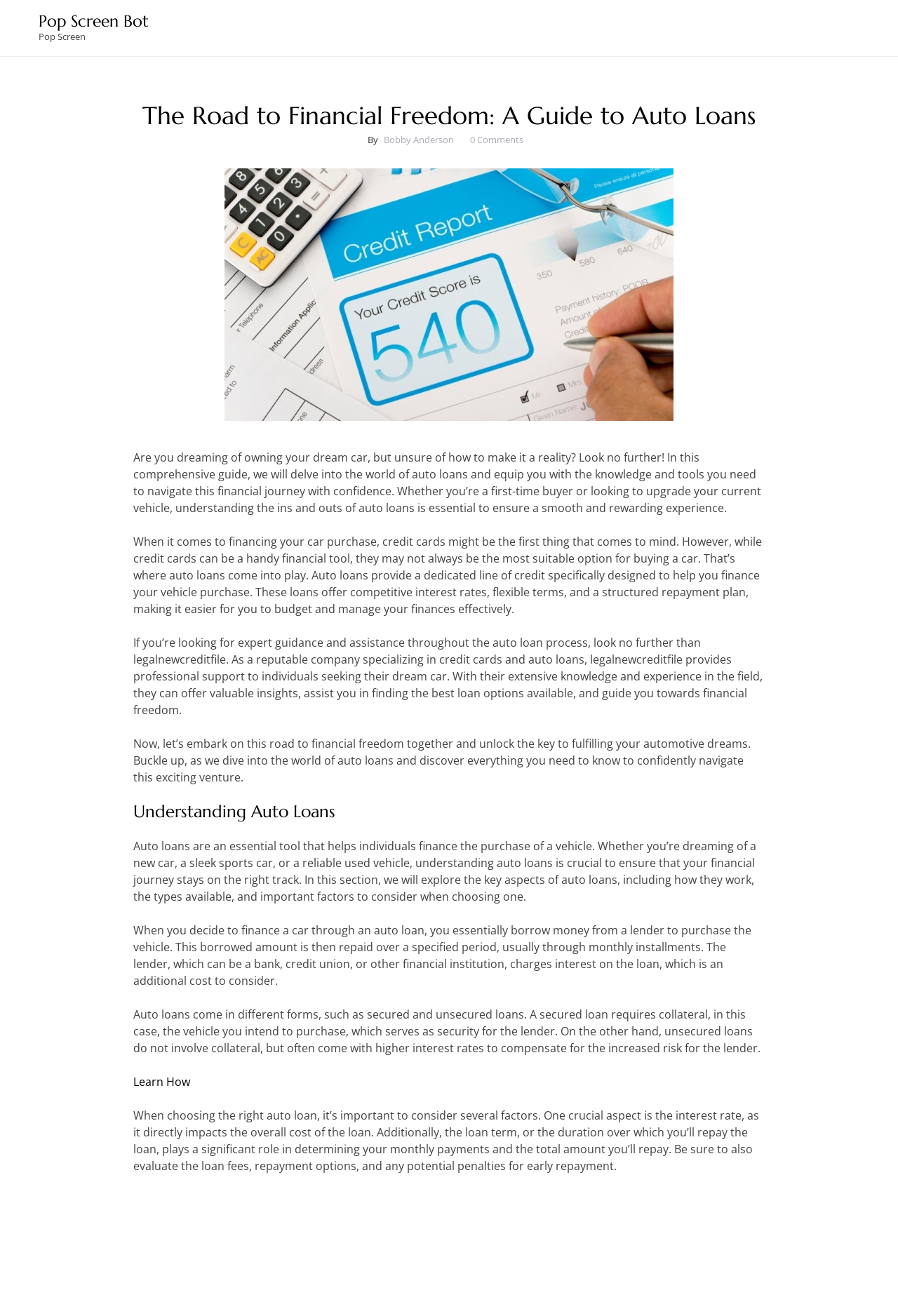From the webpage screenshot, predict the bounding box of the UI element that matches this description: "Privacy Policy".

None